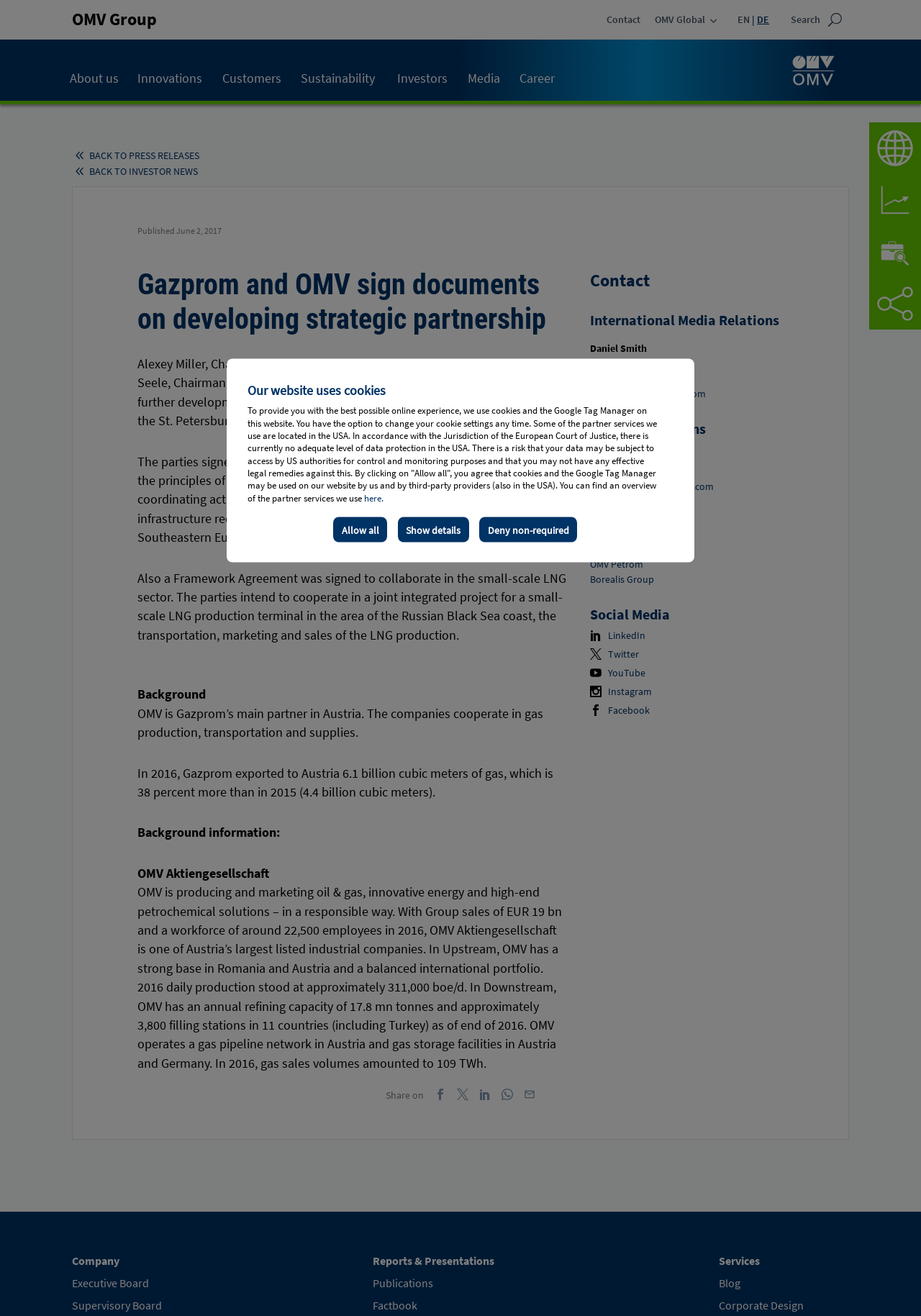Locate the bounding box coordinates of the segment that needs to be clicked to meet this instruction: "Go to homepage".

[0.777, 0.04, 0.91, 0.067]